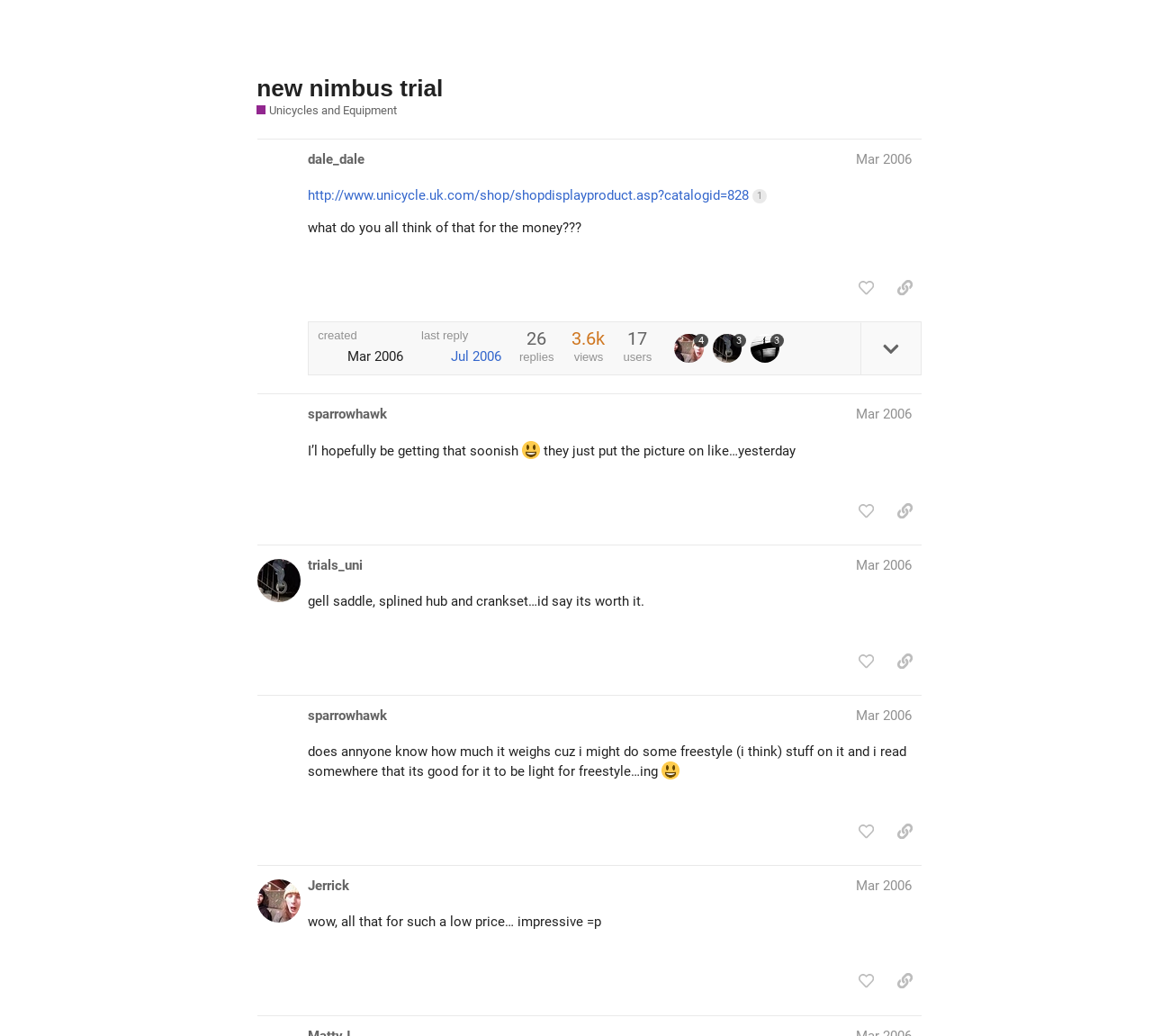Determine the coordinates of the bounding box for the clickable area needed to execute this instruction: "Log in to the website".

[0.829, 0.015, 0.886, 0.04]